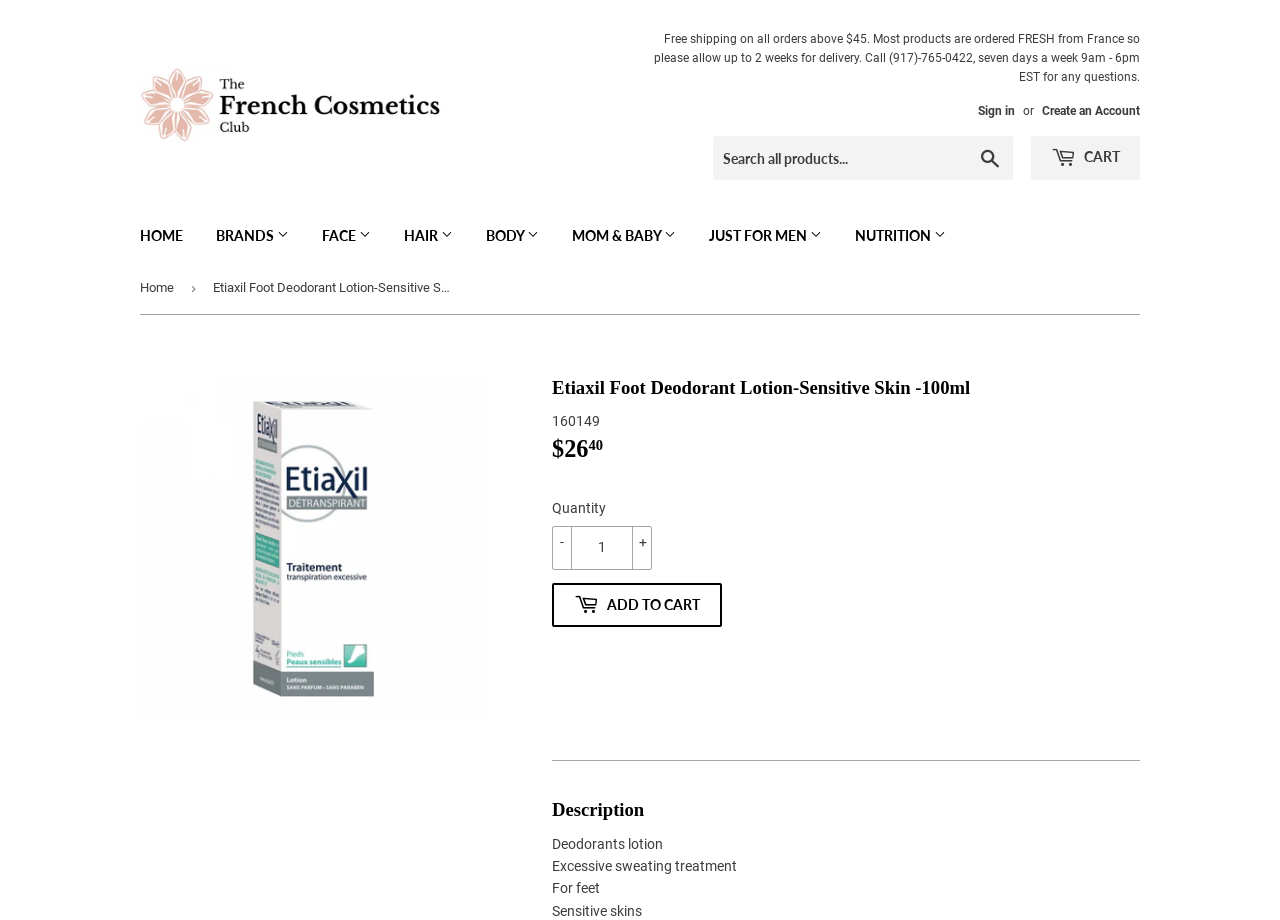Indicate the bounding box coordinates of the element that must be clicked to execute the instruction: "Visit the 'HEALTH' page". The coordinates should be given as four float numbers between 0 and 1, i.e., [left, top, right, bottom].

None